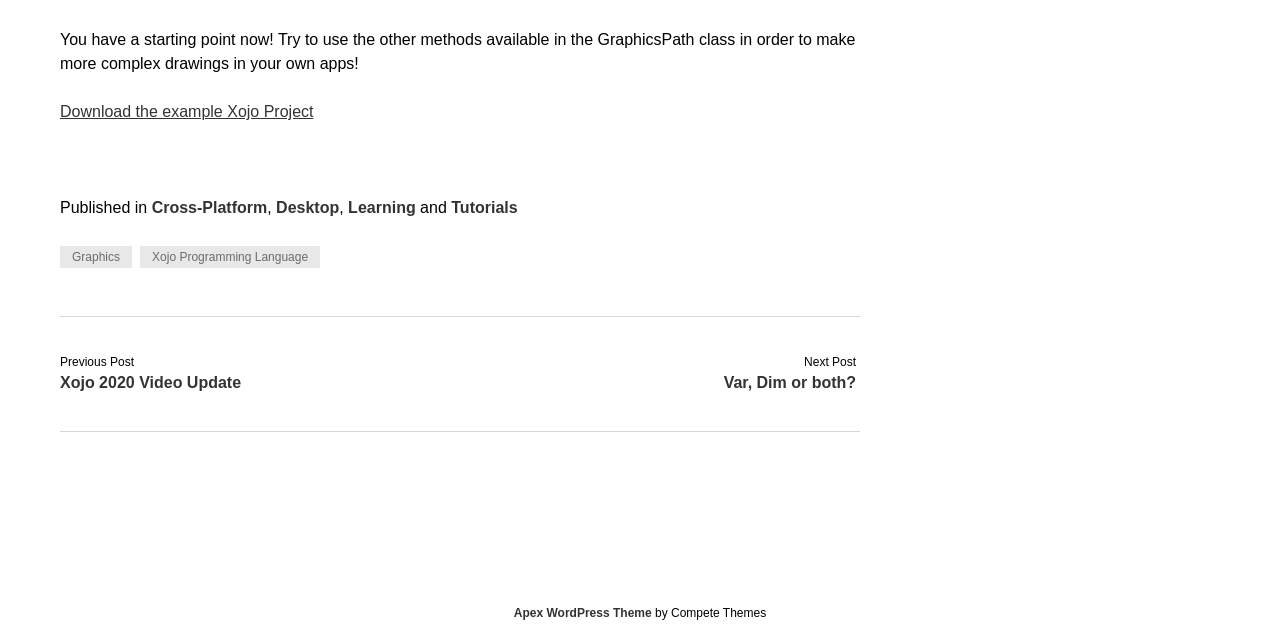Locate the bounding box coordinates of the area where you should click to accomplish the instruction: "Visit the Cross-Platform page".

[0.118, 0.313, 0.209, 0.34]